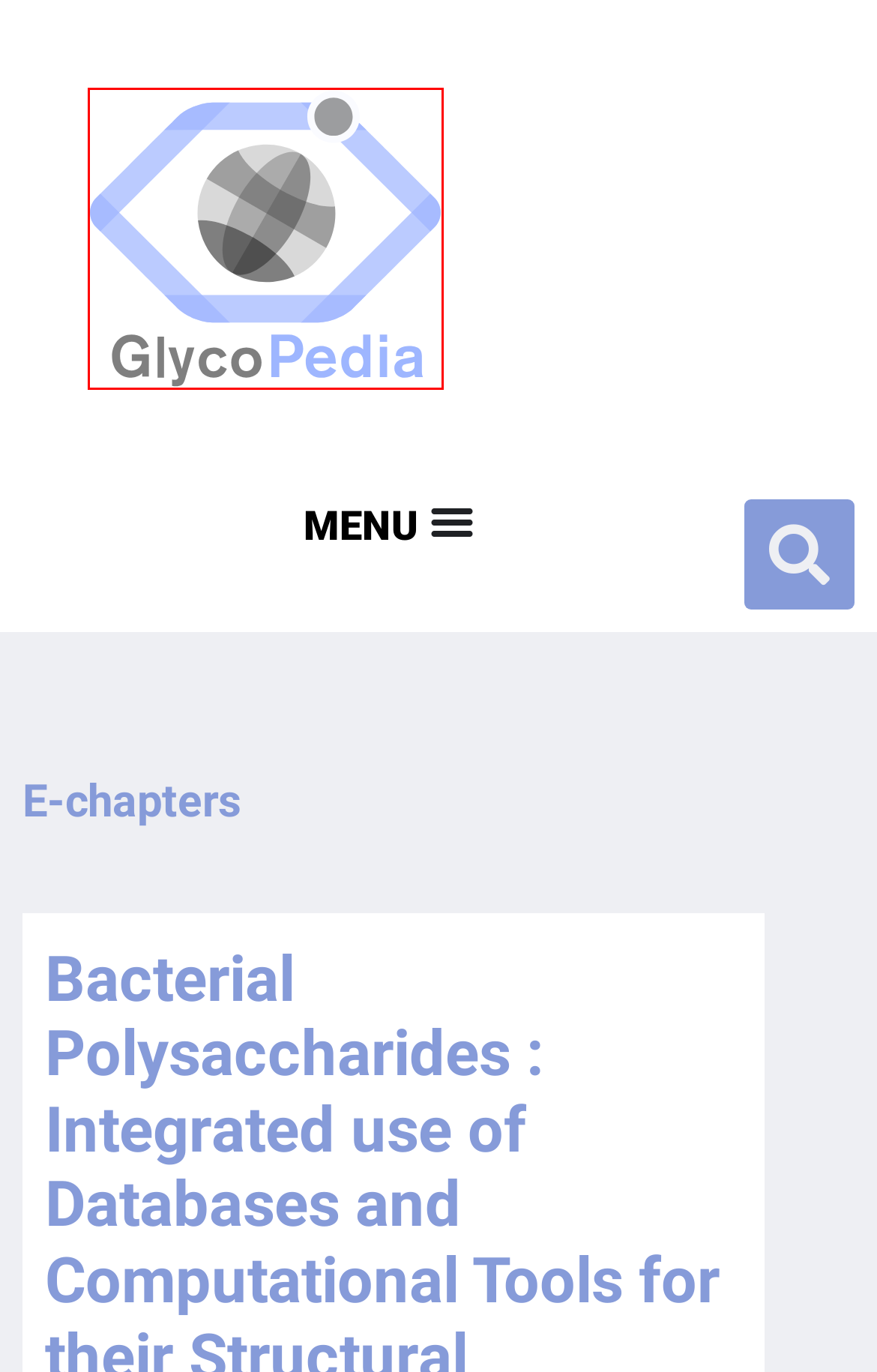Examine the screenshot of a webpage with a red rectangle bounding box. Select the most accurate webpage description that matches the new webpage after clicking the element within the bounding box. Here are the candidates:
A. Contact - Glycopedia
B. Carbohydrate Databases - Glycopedia
C. Bioinformatics & Determination of Glycan Structures - Glycopedia
D. Conclusions - Glycopedia
E. News - Glycopedia
F. E-chapters - Glycopedia
G. Microbial Glycoconjugate Structures - Glycopedia
H. Glycan 3D modeling & 3D Structures Displays - Glycopedia

E